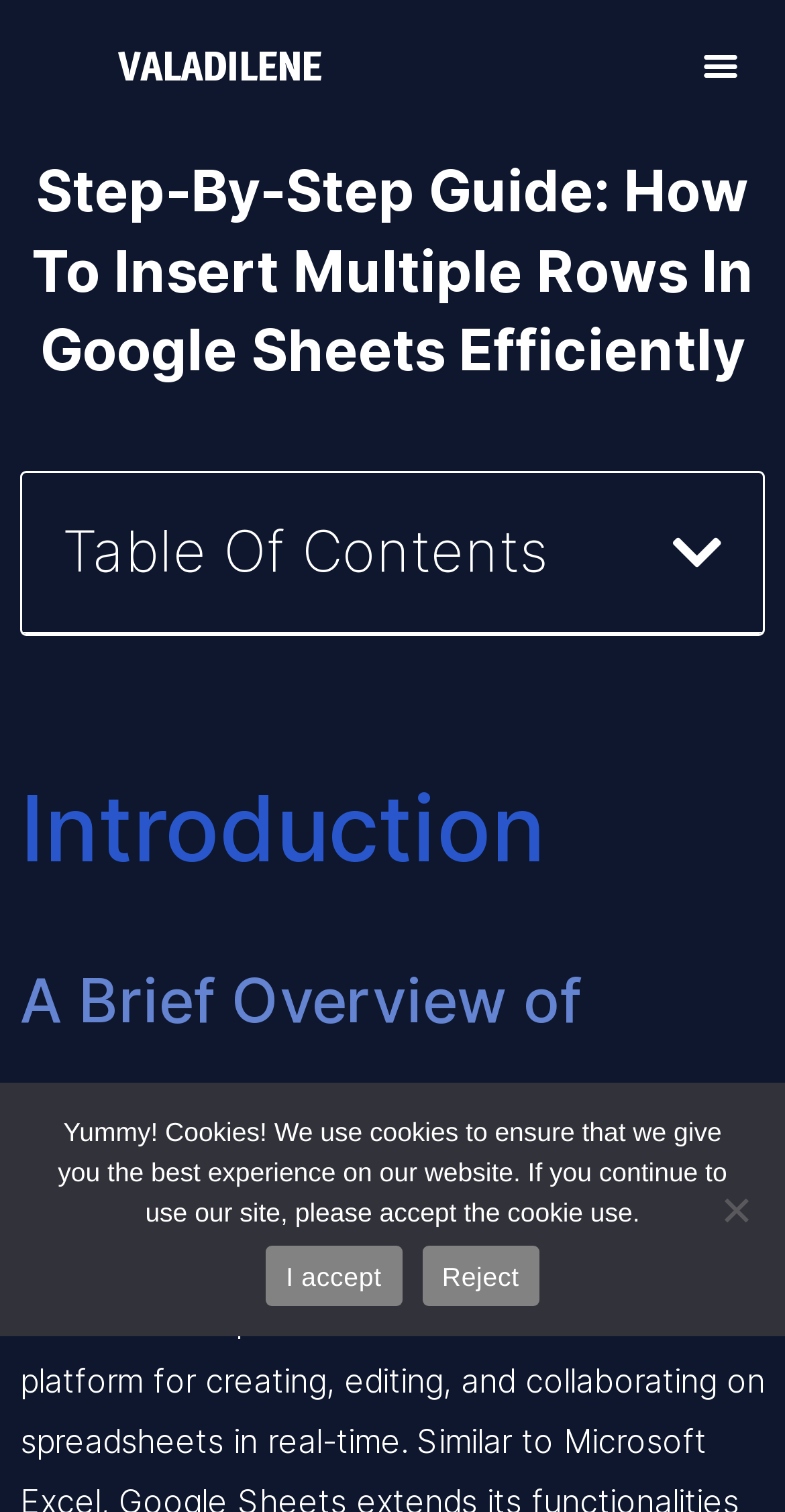Provide your answer to the question using just one word or phrase: What is the topic of the first section on the webpage?

Introduction